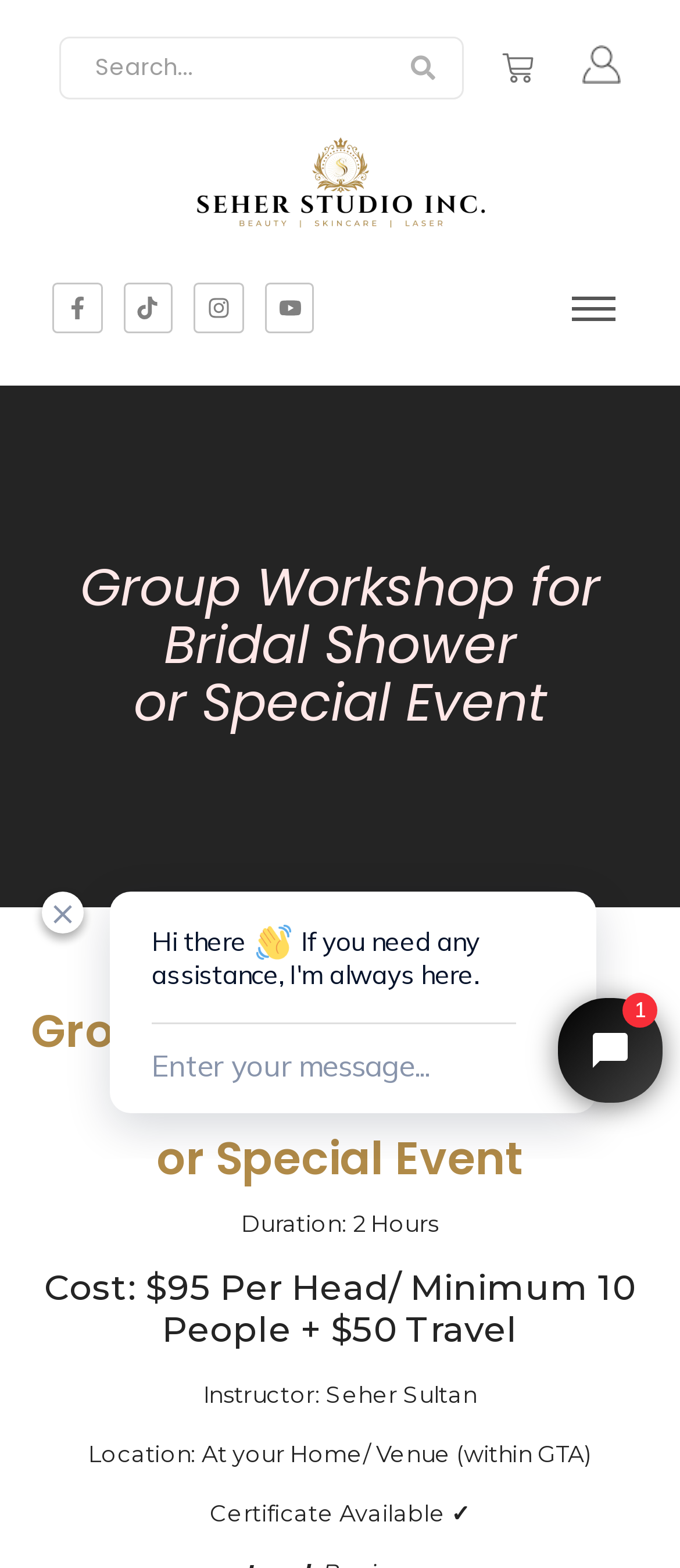What is the duration of the group workshop?
Please provide a single word or phrase as your answer based on the screenshot.

2 Hours